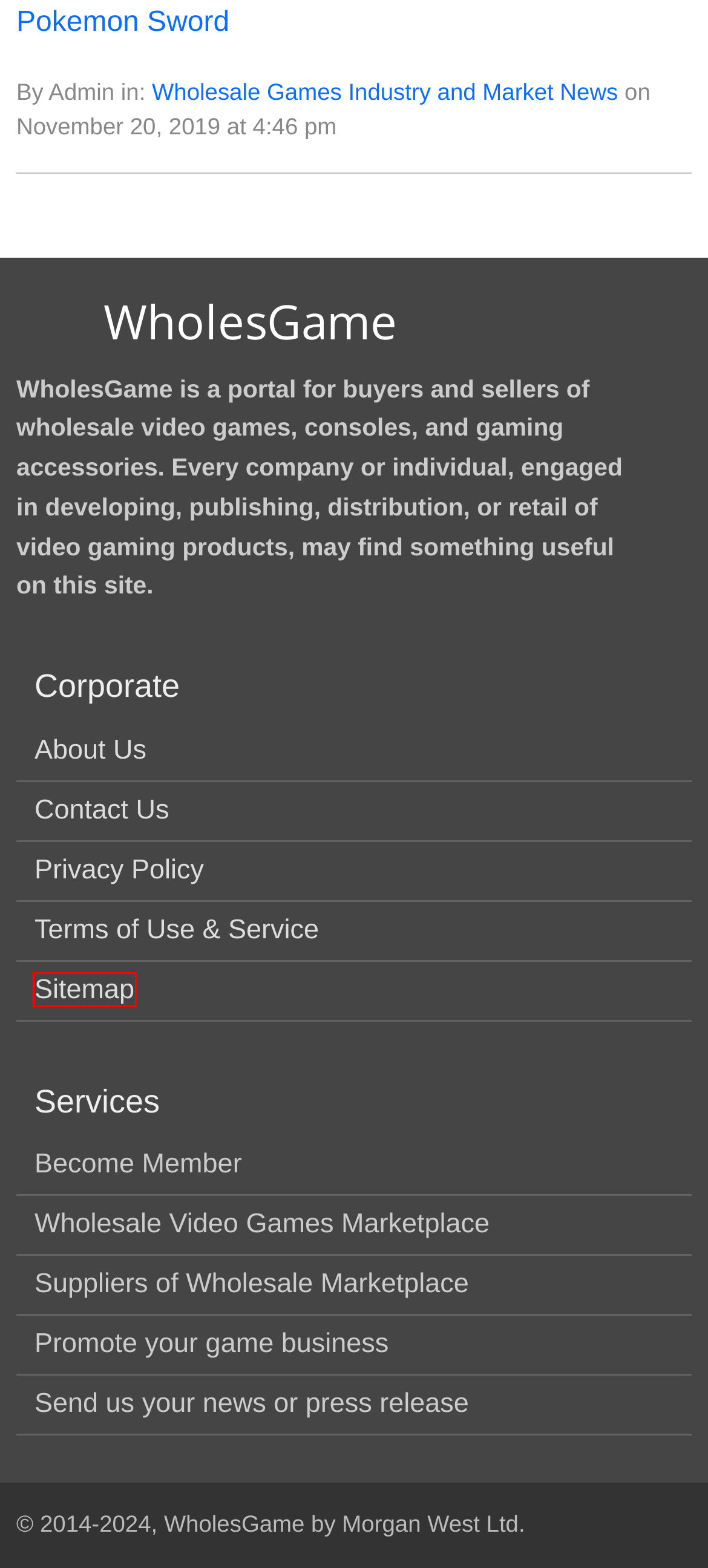Look at the screenshot of a webpage, where a red bounding box highlights an element. Select the best description that matches the new webpage after clicking the highlighted element. Here are the candidates:
A. Privacy Policy - WholesGame
B. Wholesale Video Games Price Comparison Description - WholesGame
C. Pokemon Sword related news and articles - WholesGame
D. Login / Logout - WholesGame
E. Wholesale Video Games Marketplace - WholesGame
F. Terms of Use and Service - WholesGame
G. Promote your video game business - WholesGame
H. Sitemap - WholesGame

H